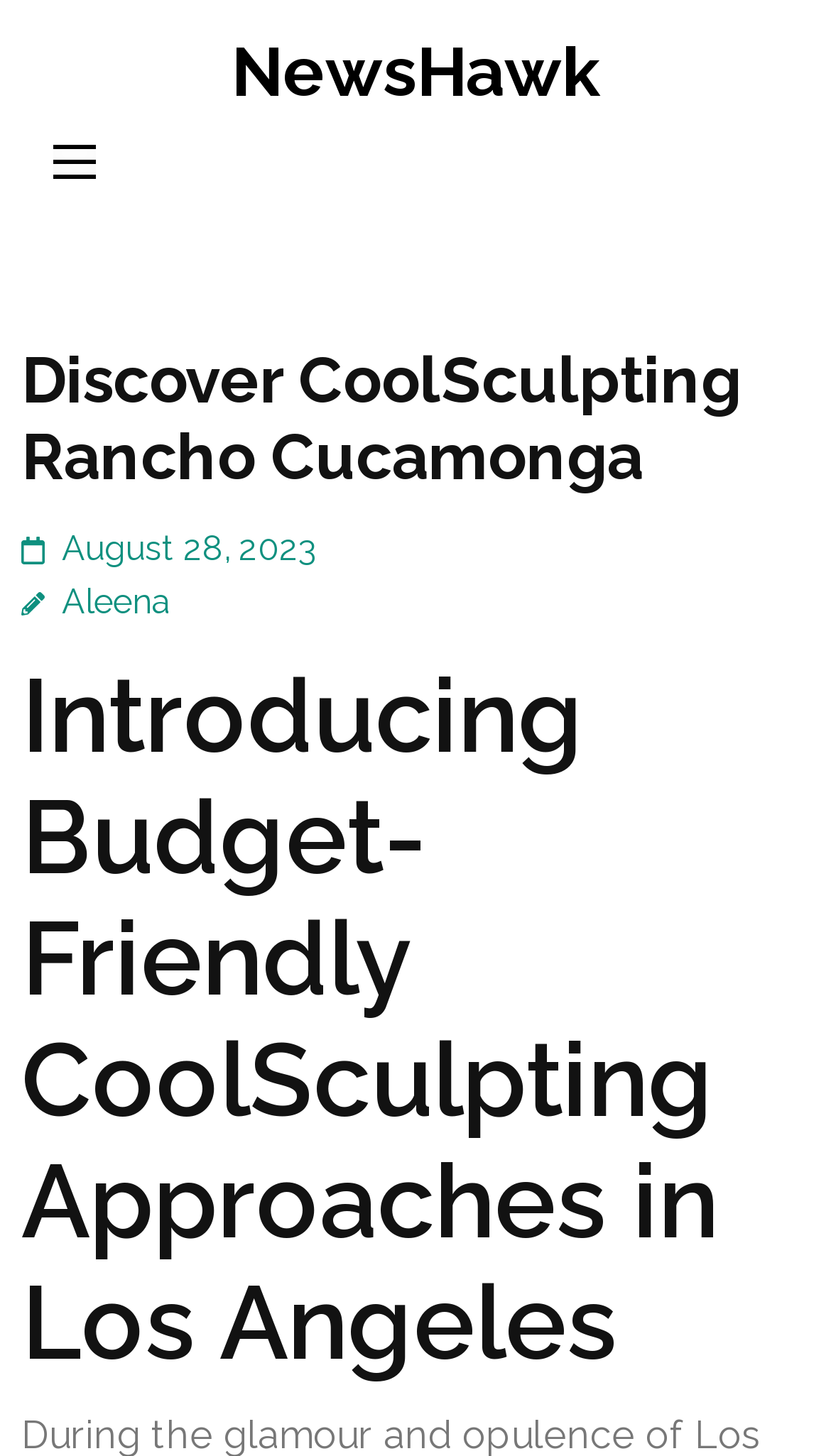Provide the bounding box coordinates of the HTML element this sentence describes: "August 28, 2023". The bounding box coordinates consist of four float numbers between 0 and 1, i.e., [left, top, right, bottom].

[0.074, 0.363, 0.382, 0.391]